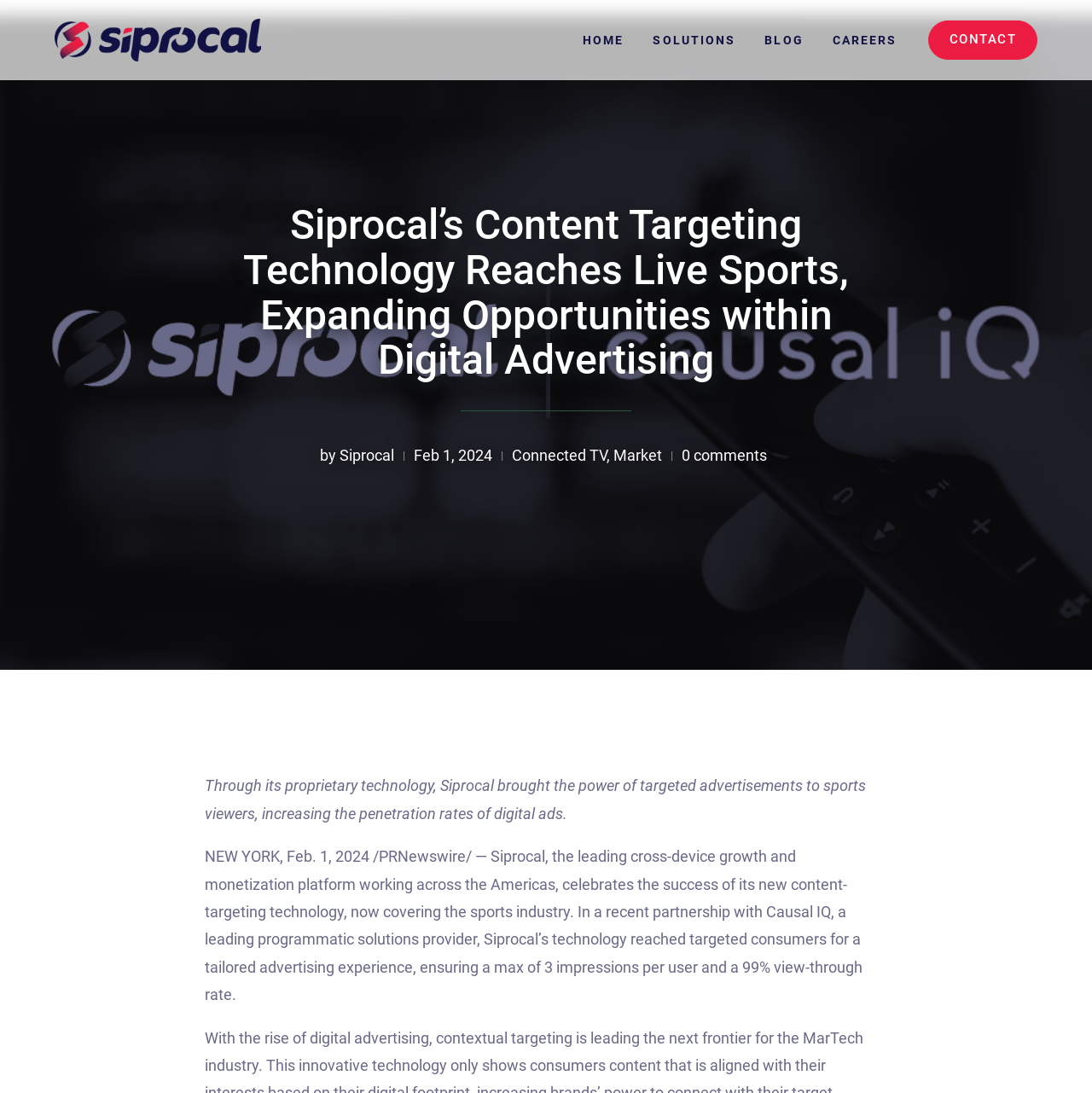Please mark the bounding box coordinates of the area that should be clicked to carry out the instruction: "Click the Siprocal link".

[0.311, 0.408, 0.361, 0.425]